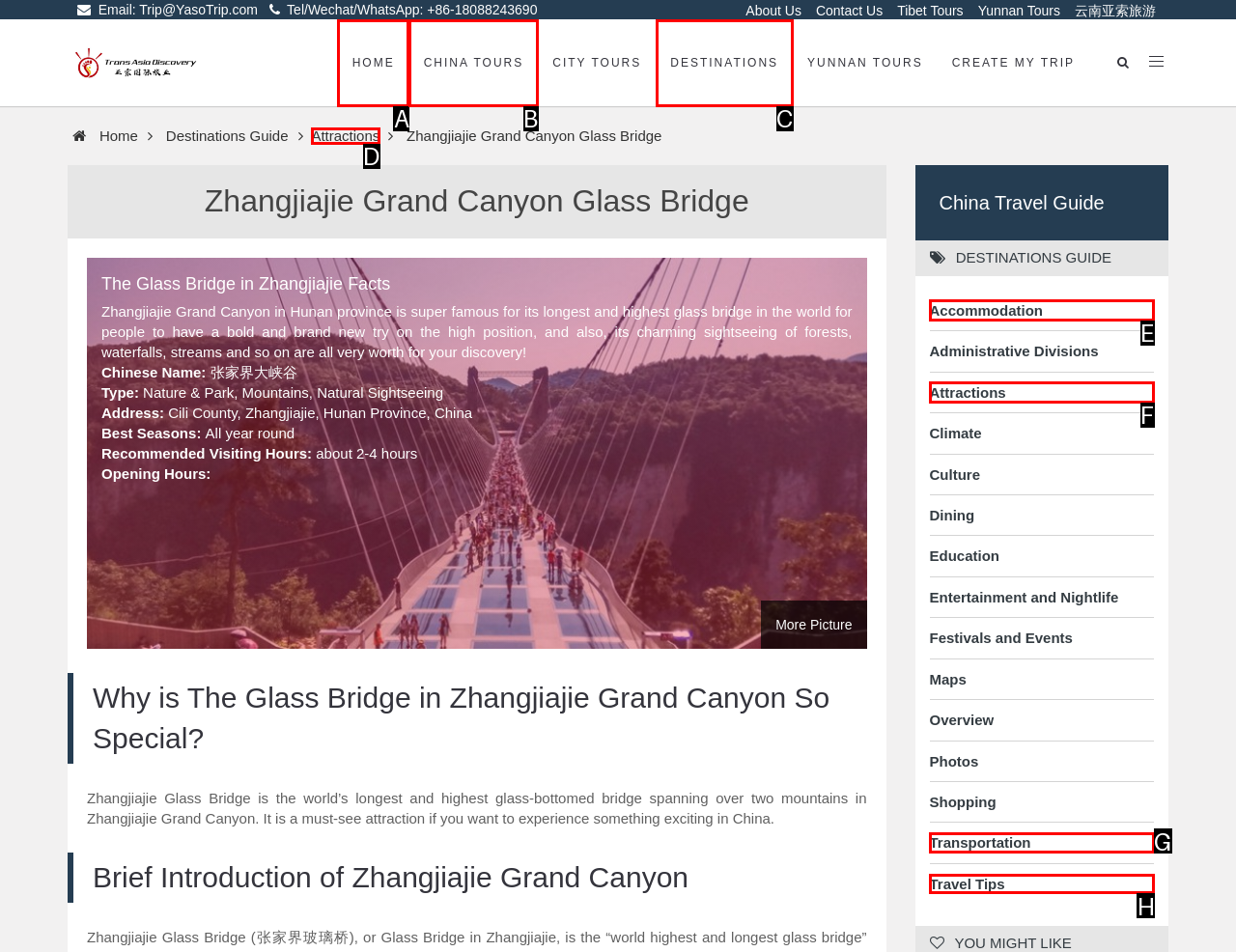To achieve the task: Get travel tips, indicate the letter of the correct choice from the provided options.

H